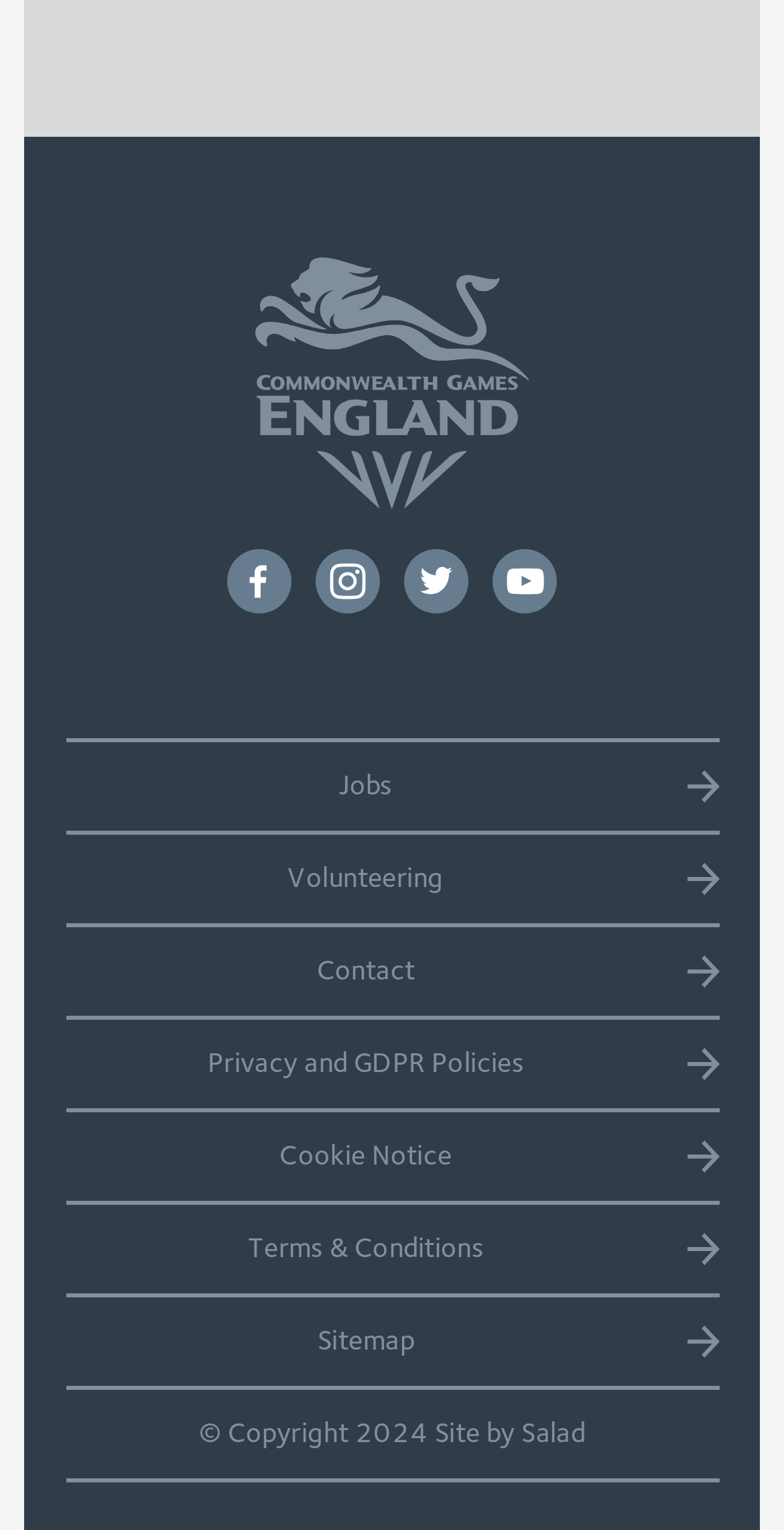Please locate the bounding box coordinates for the element that should be clicked to achieve the following instruction: "View Facebook page". Ensure the coordinates are given as four float numbers between 0 and 1, i.e., [left, top, right, bottom].

[0.288, 0.359, 0.371, 0.401]